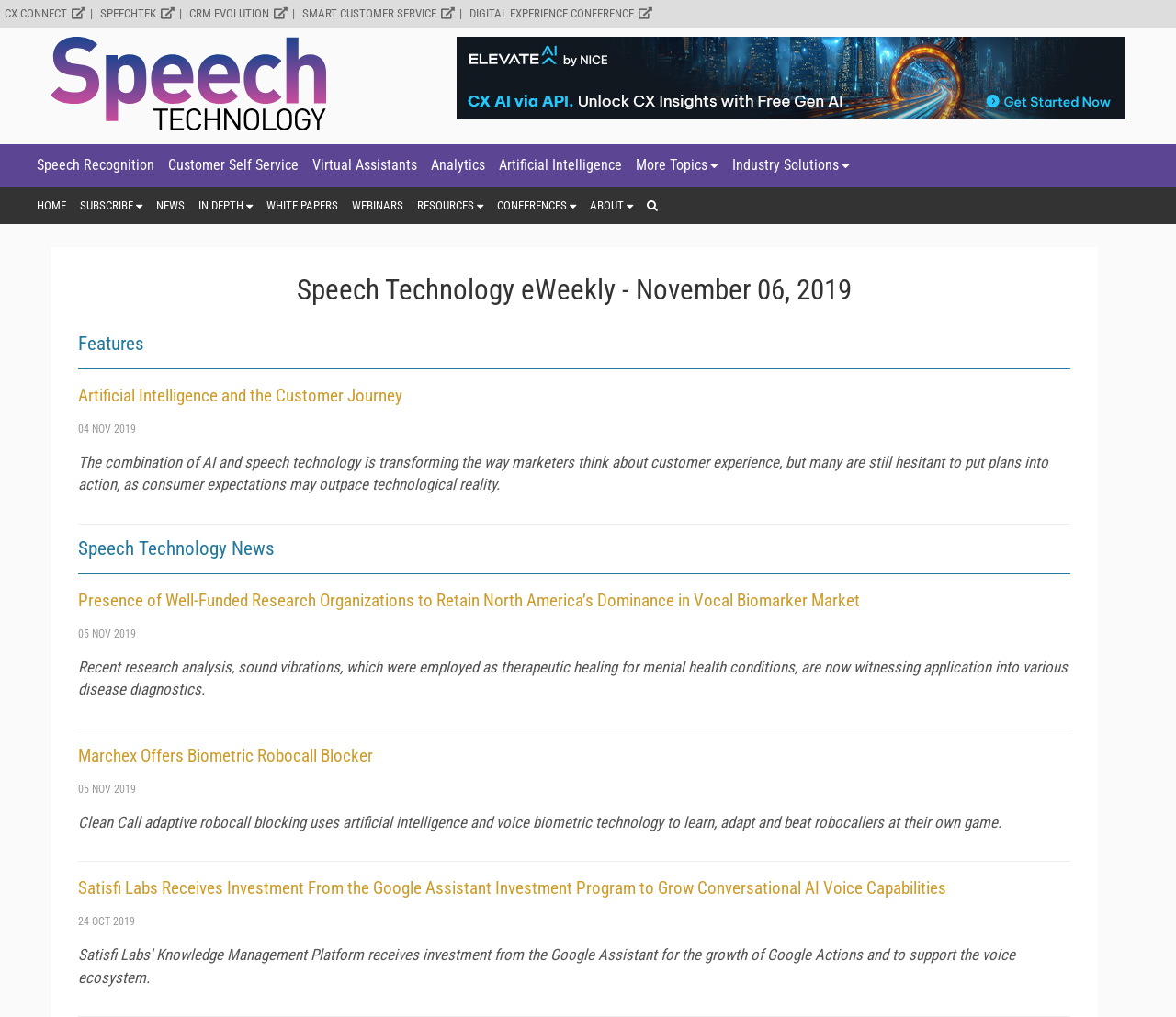Please specify the bounding box coordinates of the area that should be clicked to accomplish the following instruction: "Click on CX CONNECT". The coordinates should consist of four float numbers between 0 and 1, i.e., [left, top, right, bottom].

[0.004, 0.006, 0.073, 0.02]